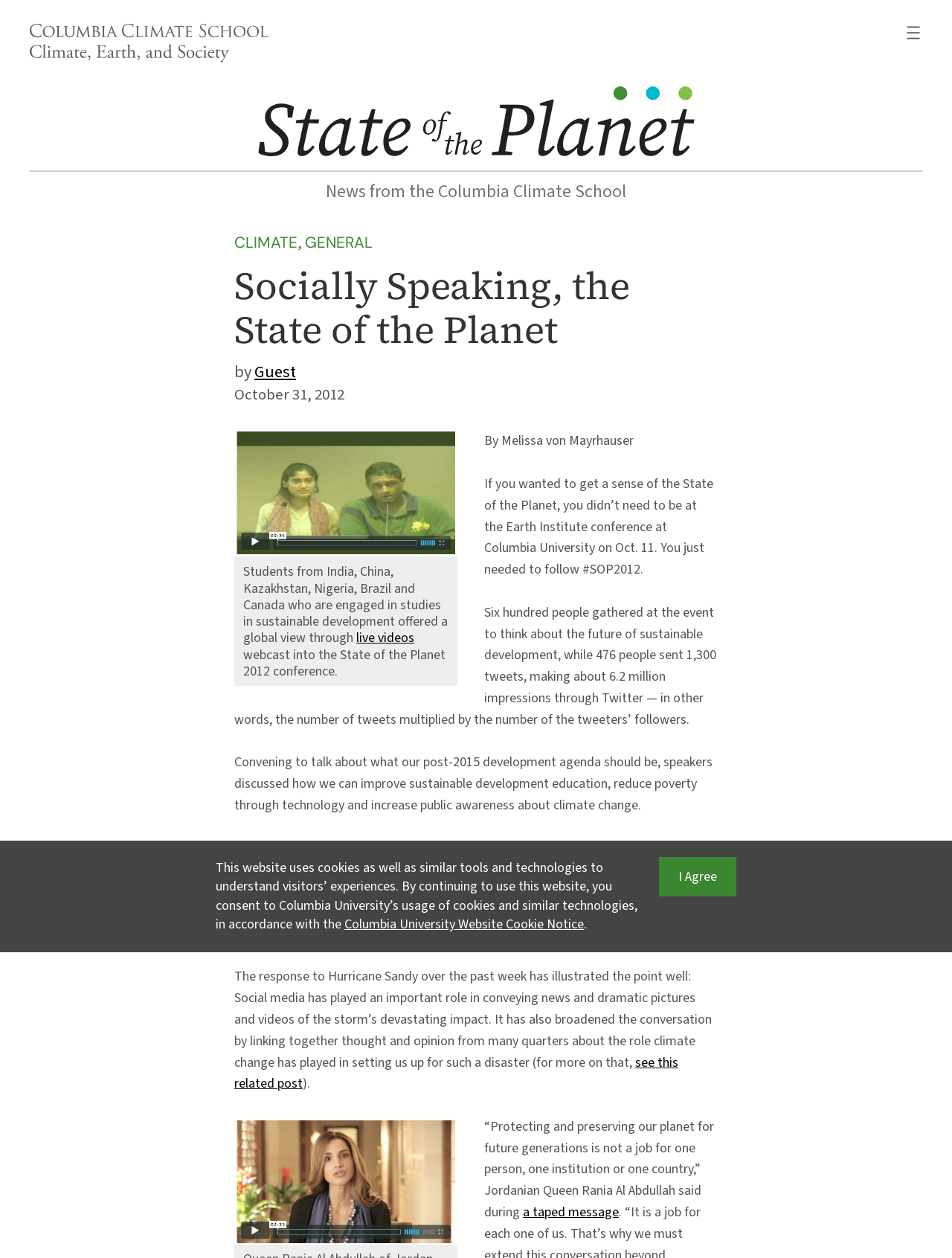What is the name of the conference mentioned in the article?
Provide a one-word or short-phrase answer based on the image.

State of the Planet 2012